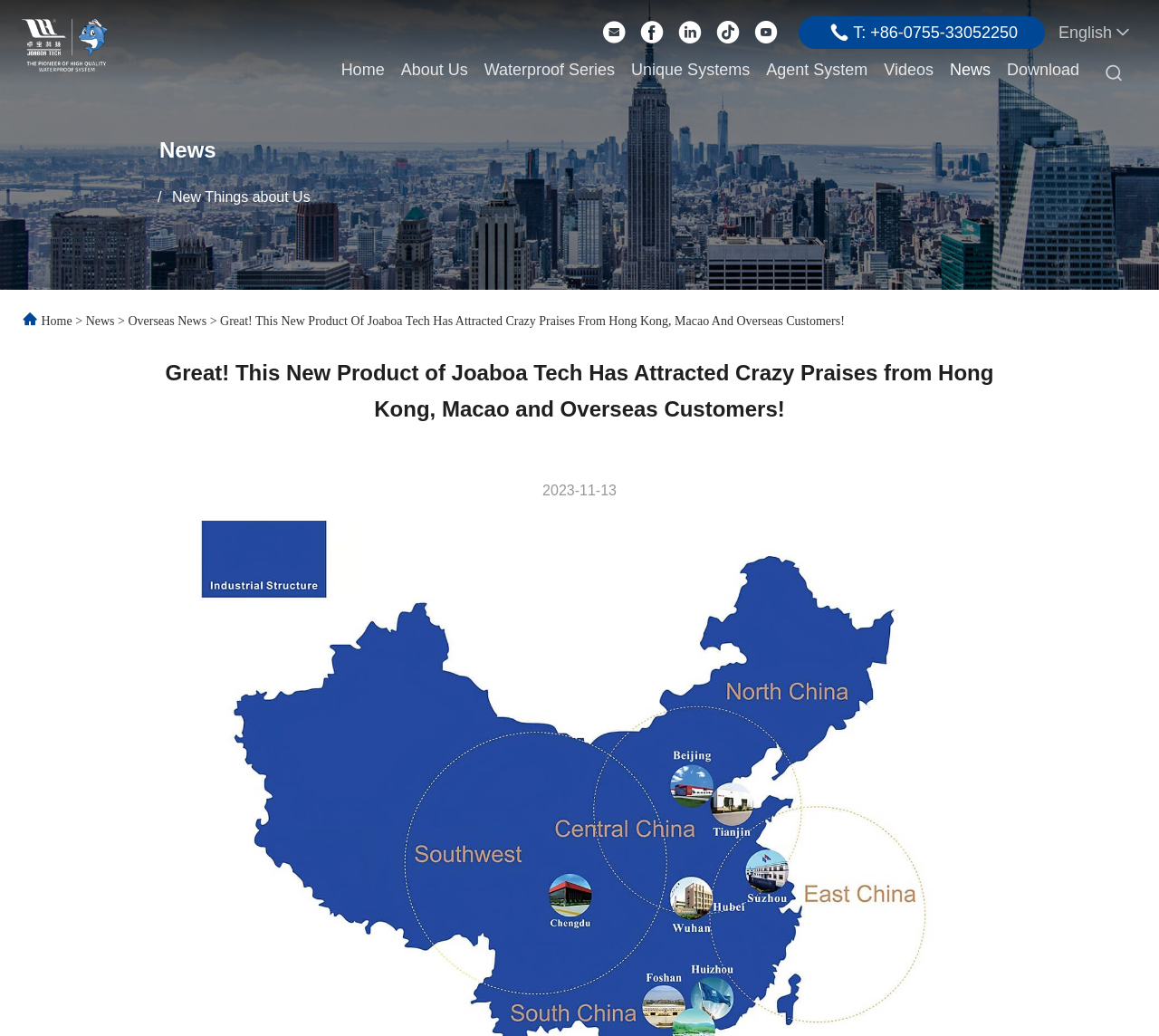Describe all the key features of the webpage in detail.

The webpage is about China Shenzhen Joaboa Technology Co., Ltd, a company that has recently launched a new product that has gained significant attention from customers in Hong Kong, Macao, and overseas.

At the top left corner, there is a logo of the company, accompanied by a link to the company's homepage. Below the logo, there are several social media links, represented by icons. To the right of these icons, there is a contact information section, displaying the company's phone number and a link to switch to the English language.

The main navigation menu is located below the contact information section, with links to various pages, including Home, About Us, Waterproof Series, Unique Systems, Agent System, Videos, News, and Download.

Above the main content area, there is a large banner image that spans the entire width of the page. Below the banner, there is a breadcrumb navigation section, with links to Home and News. The main heading of the page is "Great! This New Product Of Joaboa Tech Has Attracted Crazy Praises From Hong Kong, Macao And Overseas Customers!", which is displayed prominently.

The main content area is dominated by a large heading that repeats the title of the new product, with a date "2023-11-13" displayed below it. There are no other visible elements in the main content area, suggesting that the page may be a news article or a press release about the new product.